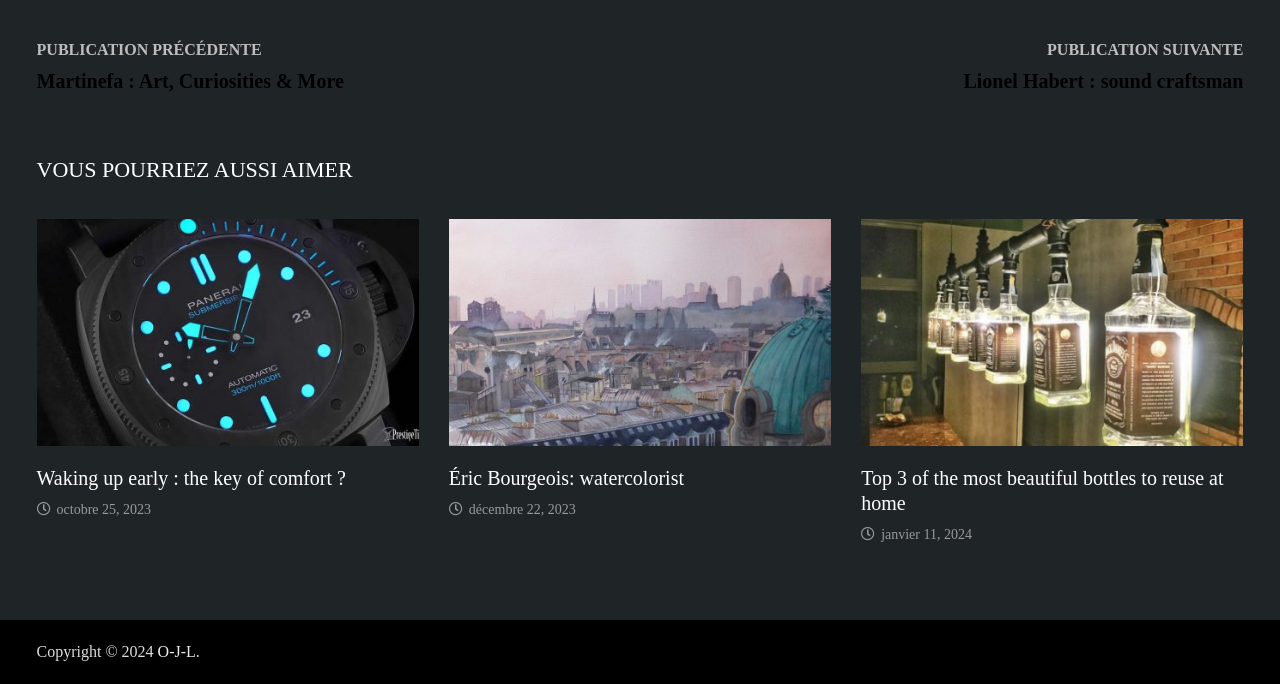Identify the coordinates of the bounding box for the element described below: "Éric Bourgeois: watercolorist". Return the coordinates as four float numbers between 0 and 1: [left, top, right, bottom].

[0.351, 0.683, 0.534, 0.716]